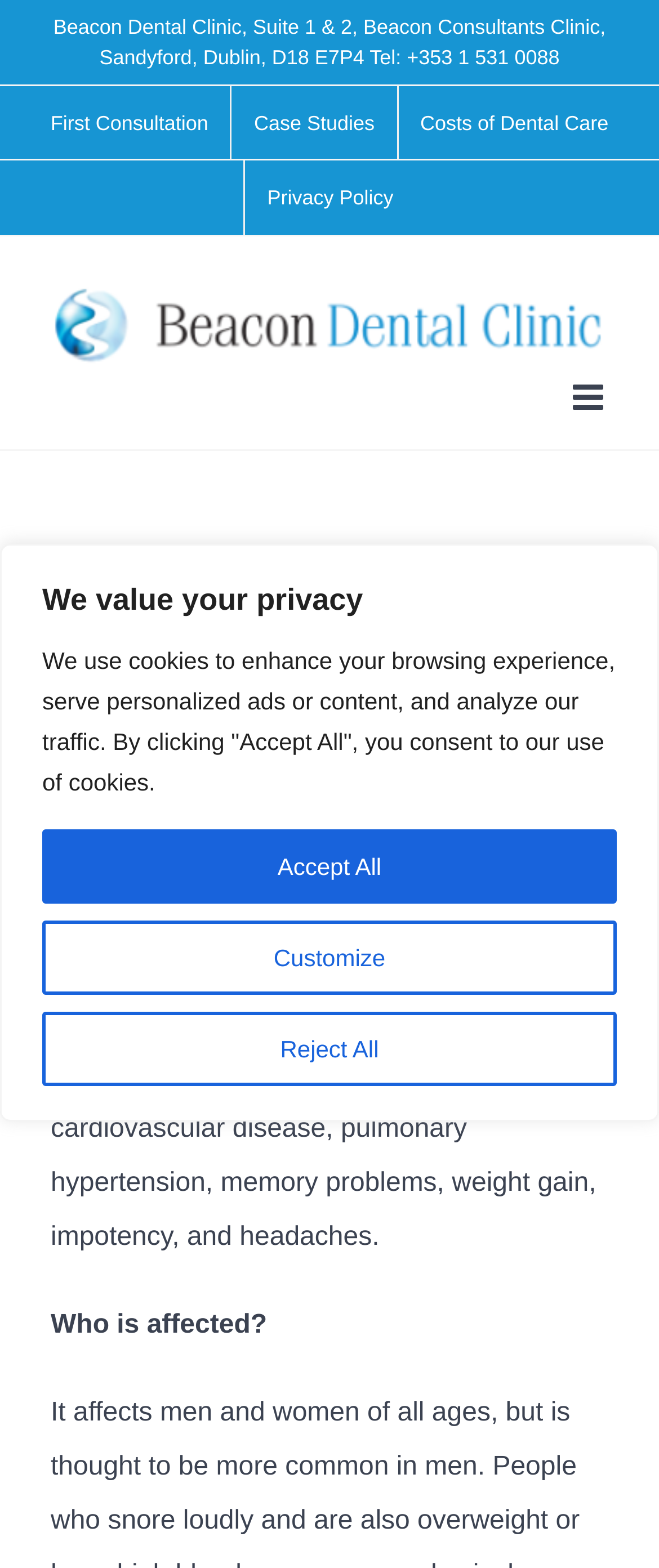Give a detailed account of the webpage, highlighting key information.

The webpage is about understanding obstructive sleep apnoea. At the top, there is a privacy notice with three buttons: "Customize", "Reject All", and "Accept All". Below this notice, the clinic's contact information is displayed, including the address and phone number.

On the top-left corner, there is a navigation menu with four links: "First Consultation", "Case Studies", "Costs of Dental Care", and "Privacy Policy". Next to the navigation menu, the Beacon Dental Clinic's logo is displayed.

On the top-right corner, there is a toggle button to expand or collapse the mobile menu. Below this button, there are two links to navigate to the previous or next page.

The main content of the webpage is about understanding obstructive sleep apnoea. There is a heading with the same title as the webpage, followed by three paragraphs of text. The first paragraph asks "What is sleep apnoea?" and provides a brief description of the condition. The second paragraph explains the potential risks associated with sleep apnoea, including high blood pressure, cardiovascular disease, and memory problems. The third paragraph asks "Who is affected?" but does not provide a direct answer.

At the bottom of the page, there is a "Go to Top" link that allows users to quickly navigate back to the top of the page.